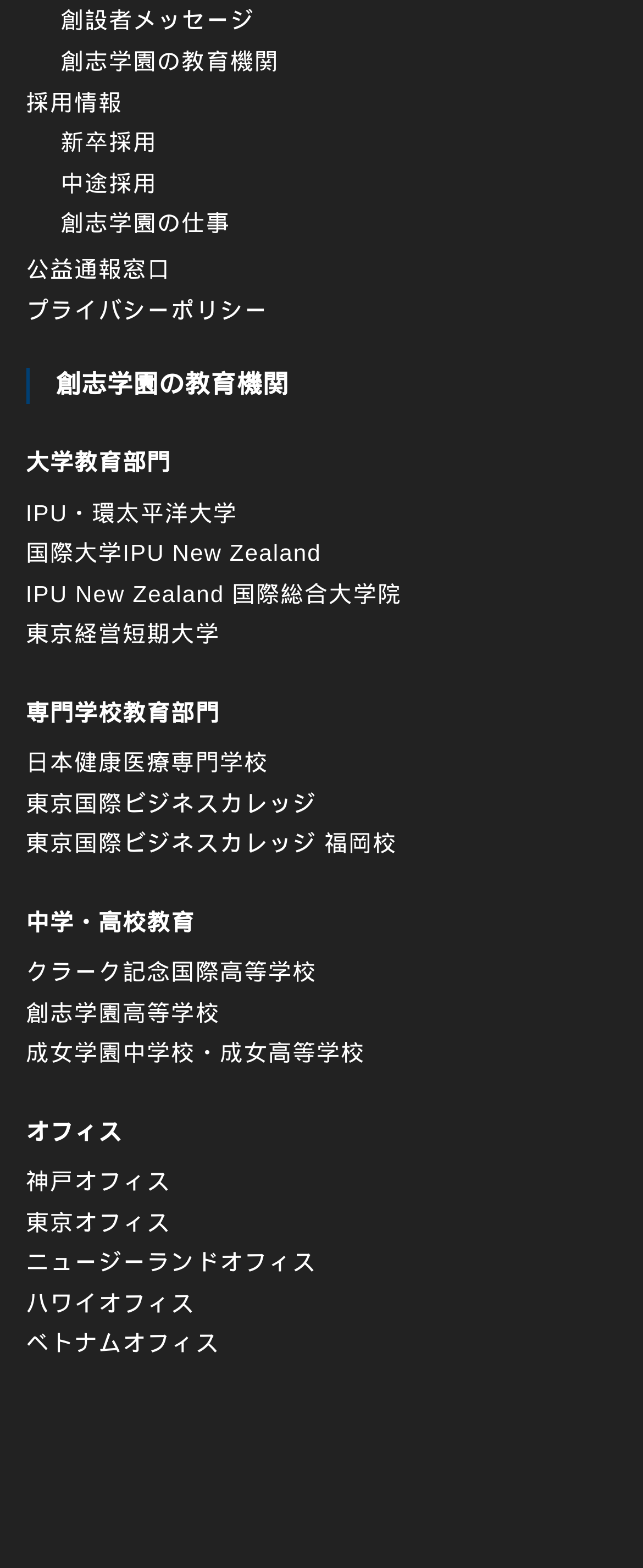Pinpoint the bounding box coordinates of the area that should be clicked to complete the following instruction: "Learn about university education". The coordinates must be given as four float numbers between 0 and 1, i.e., [left, top, right, bottom].

[0.04, 0.282, 0.96, 0.309]